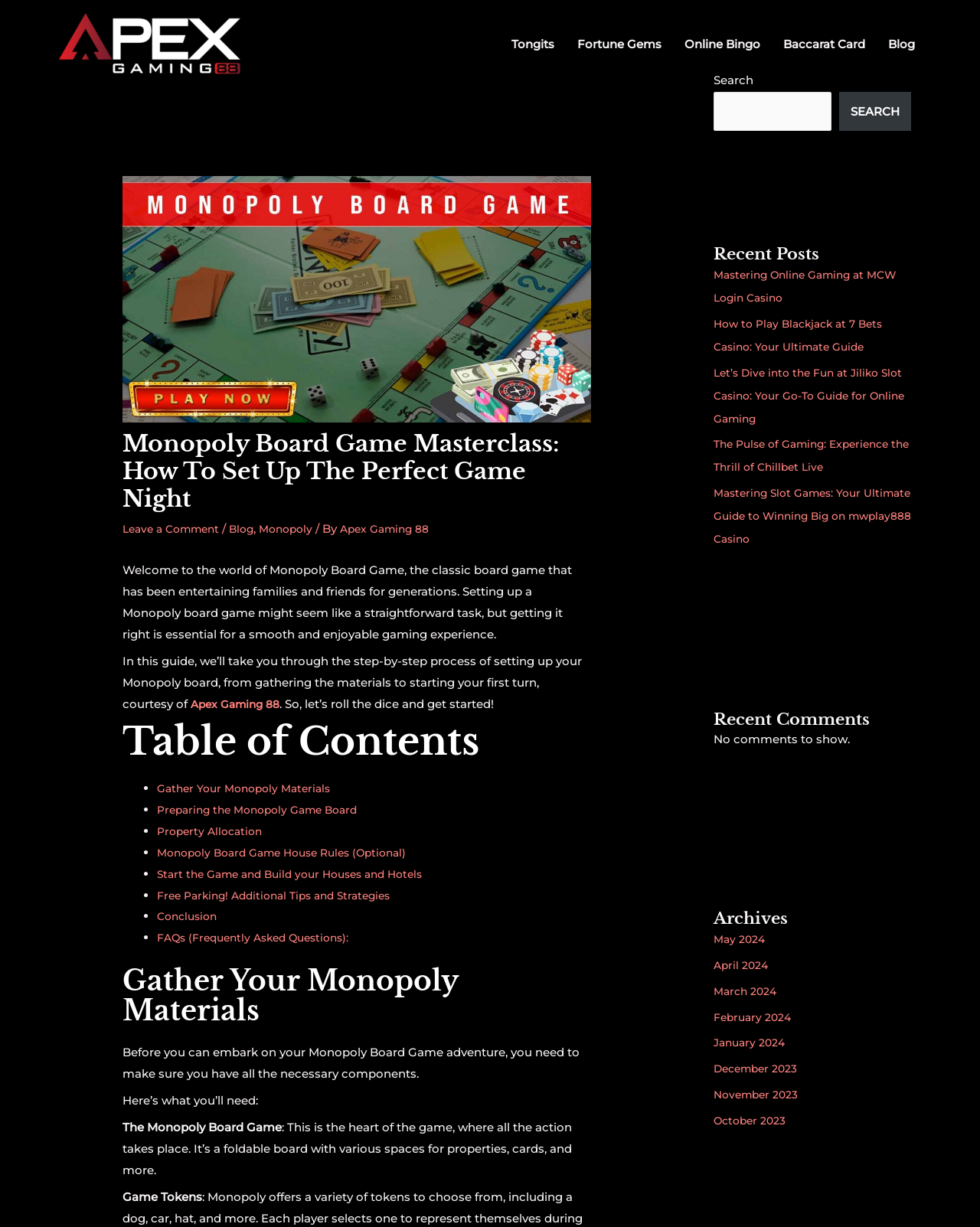Determine the bounding box coordinates of the clickable region to execute the instruction: "Click the 'Apex Gaming' link". The coordinates should be four float numbers between 0 and 1, denoted as [left, top, right, bottom].

[0.055, 0.029, 0.252, 0.04]